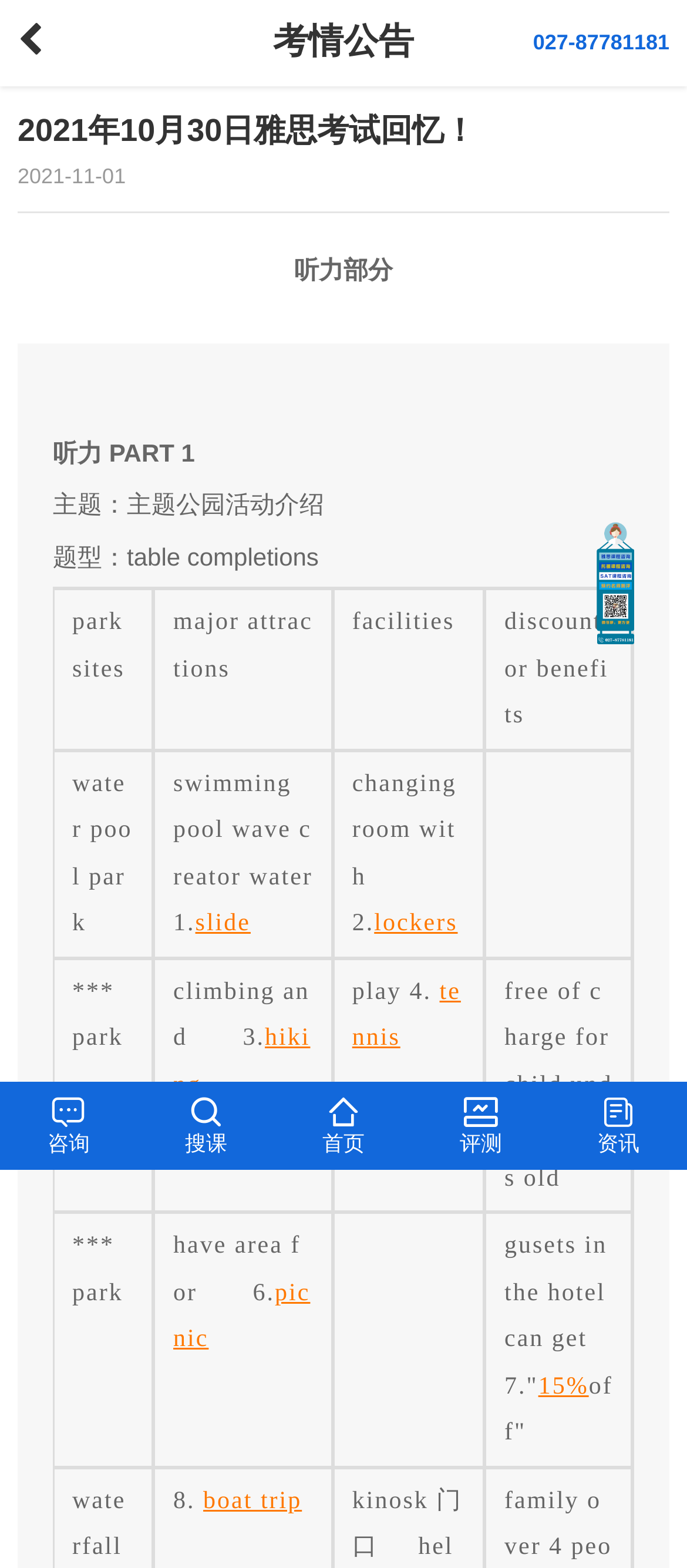Given the content of the image, can you provide a detailed answer to the question?
What is the navigation menu at the bottom of the webpage?

The navigation menu at the bottom of the webpage can be found at the bottom of the webpage, which includes consultation, search course, home, evaluation, and information.